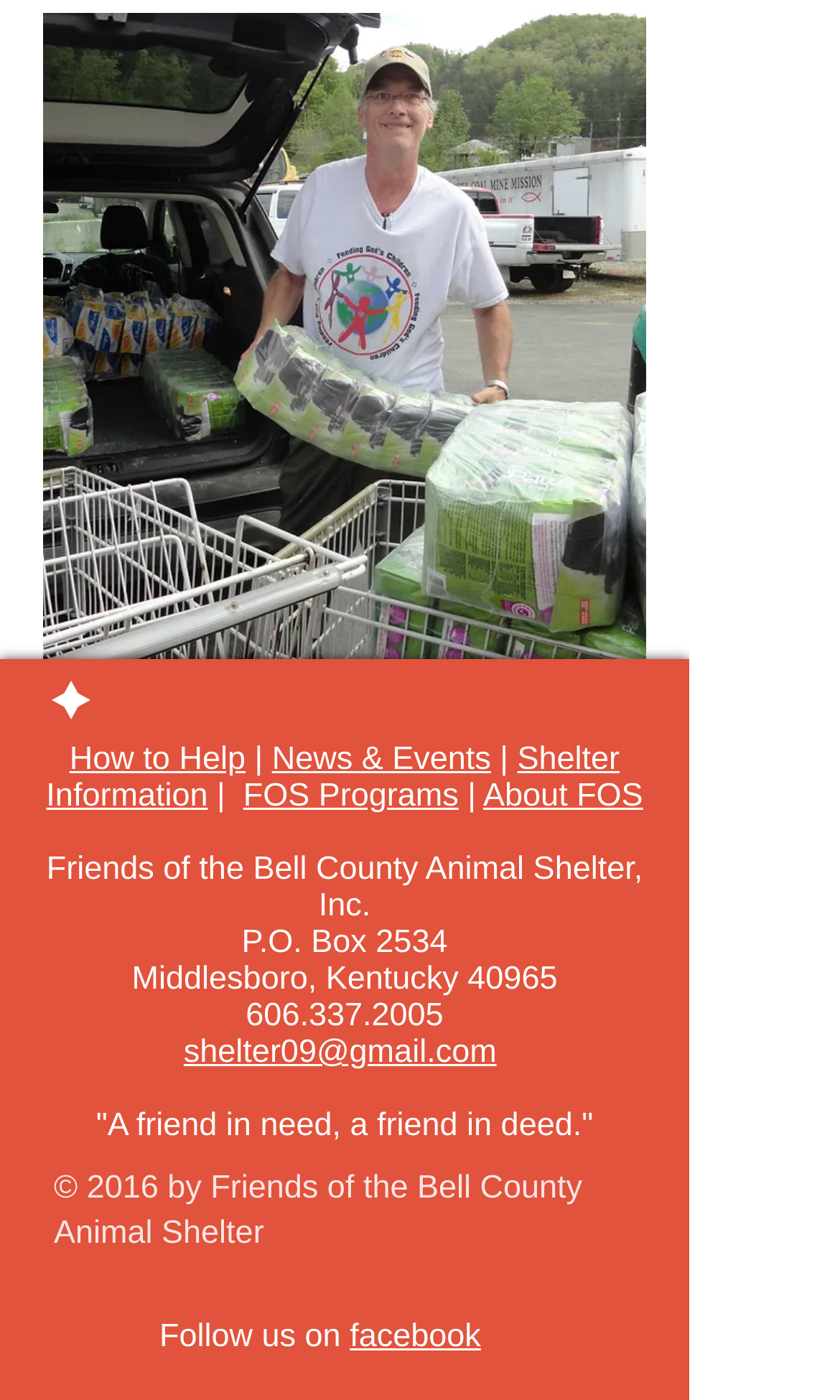Given the description "facebook", determine the bounding box of the corresponding UI element.

[0.416, 0.942, 0.572, 0.968]